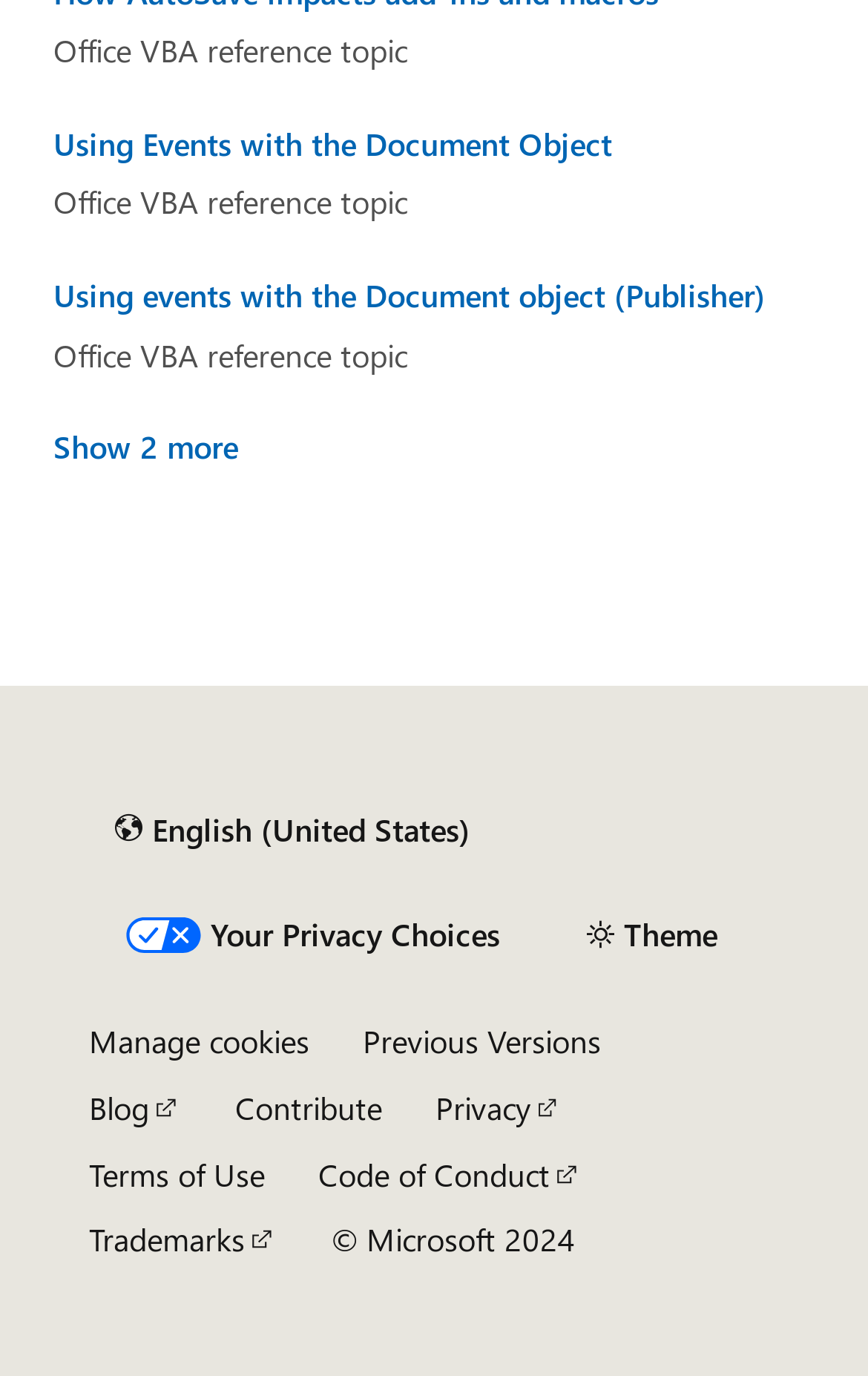Specify the bounding box coordinates for the region that must be clicked to perform the given instruction: "Search for a recipe".

None